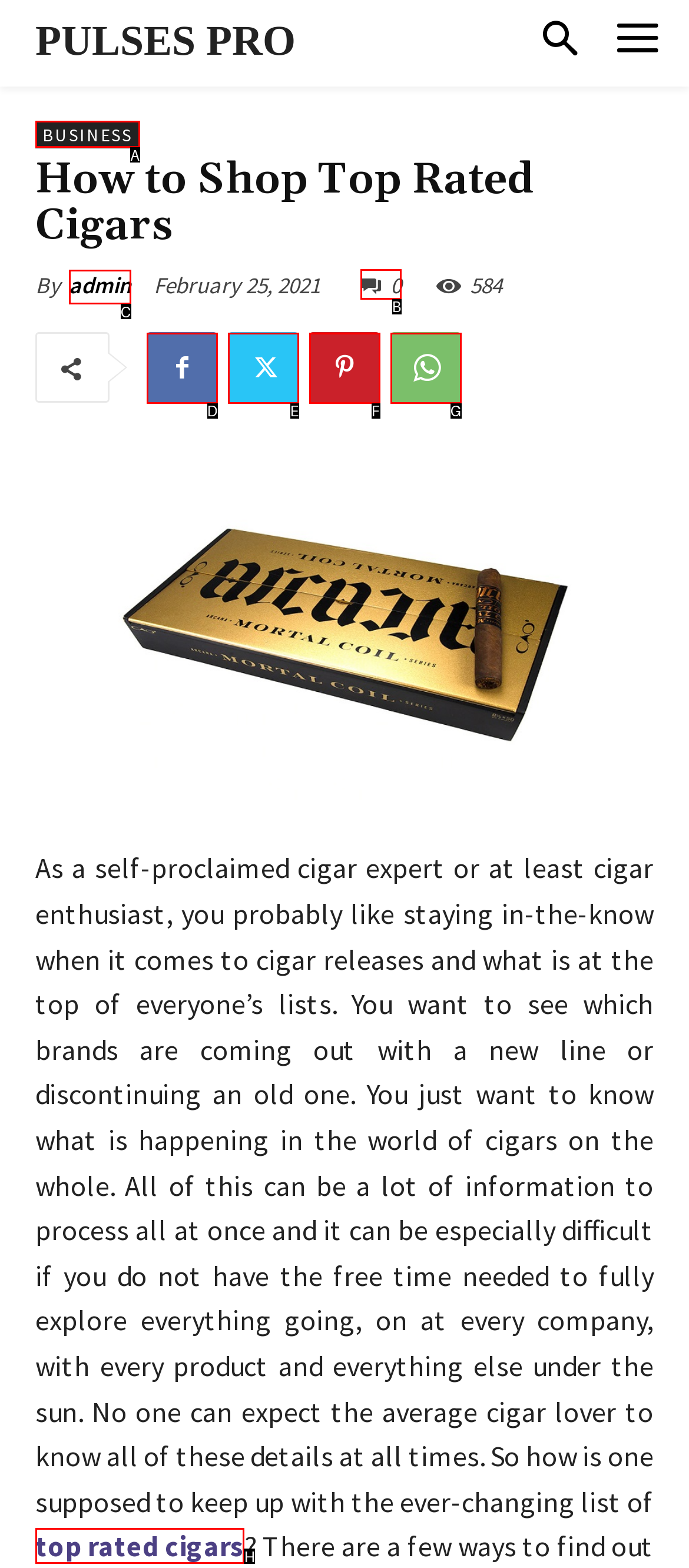For the task "View the author's profile", which option's letter should you click? Answer with the letter only.

C